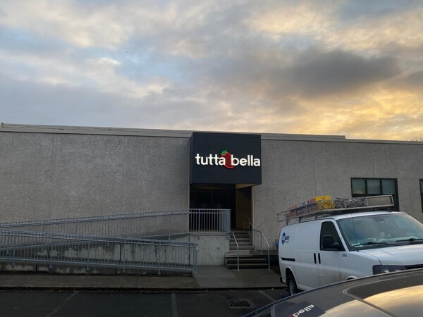Thoroughly describe what you see in the image.

The image captures the exterior of a building featuring a sign that reads "tutta bella." The structure appears to be a commercial space, likely a restaurant or café, characterized by its simple grey facade. A sloped ramp leads up to the entrance, suggesting accessibility for all visitors. In the foreground, a white delivery van parked nearby hints at business activity. The sky showcases a blend of soft clouds with hints of orange and blue, indicating either early morning or late afternoon. This setting reflects a welcoming atmosphere, ideal for gathering or dining.